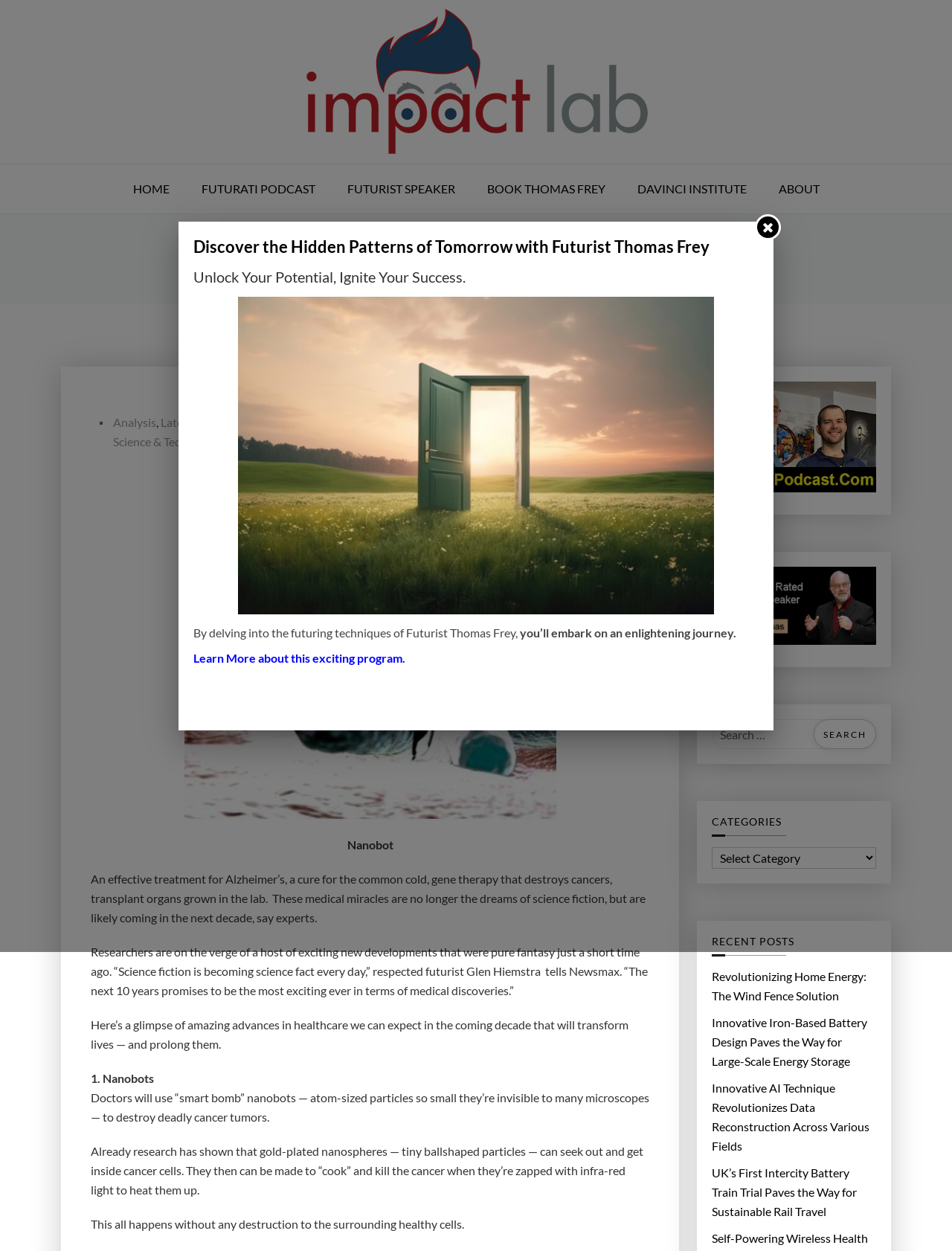Provide a thorough description of the webpage's content and layout.

The webpage is about Impact Lab, a futurist website focused on medical breakthroughs and innovative technologies. At the top, there is a navigation menu with links to "HOME", "FUTURATI PODCAST", "FUTURIST SPEAKER", "BOOK THOMAS FREY", "DAVINCI INSTITUTE", and "ABOUT". Below the navigation menu, there is a heading that reads "7 TOP MEDICAL BREAKTHROUGHS COMING IN THE NEXT DECADE".

On the left side of the page, there is a section with links to "IMPACT LAB", "ANALYSIS", and other categories. Below this section, there is a large article with a heading that reads "7 TOP MEDICAL BREAKTHROUGHS COMING IN THE NEXT DECADE". The article discusses the potential medical breakthroughs that may occur in the next decade, including the use of nanobots to destroy cancer tumors.

On the right side of the page, there are several sections. One section has links to "Thomas Frey Futurist Futurati Podcasts" and "Book Thomas Frey Futurist", along with images. Below this section, there is a search bar with a button that reads "Search". Next to the search bar, there is a section with a heading that reads "CATEGORIES", followed by a dropdown menu. Below the categories section, there is a section with a heading that reads "RECENT POSTS", which lists several recent articles.

At the bottom of the page, there is a section with a heading that reads "Discover the Hidden Patterns of Tomorrow with Futurist Thomas Frey". This section promotes a program that delves into the futuring techniques of Thomas Frey and invites users to learn more.